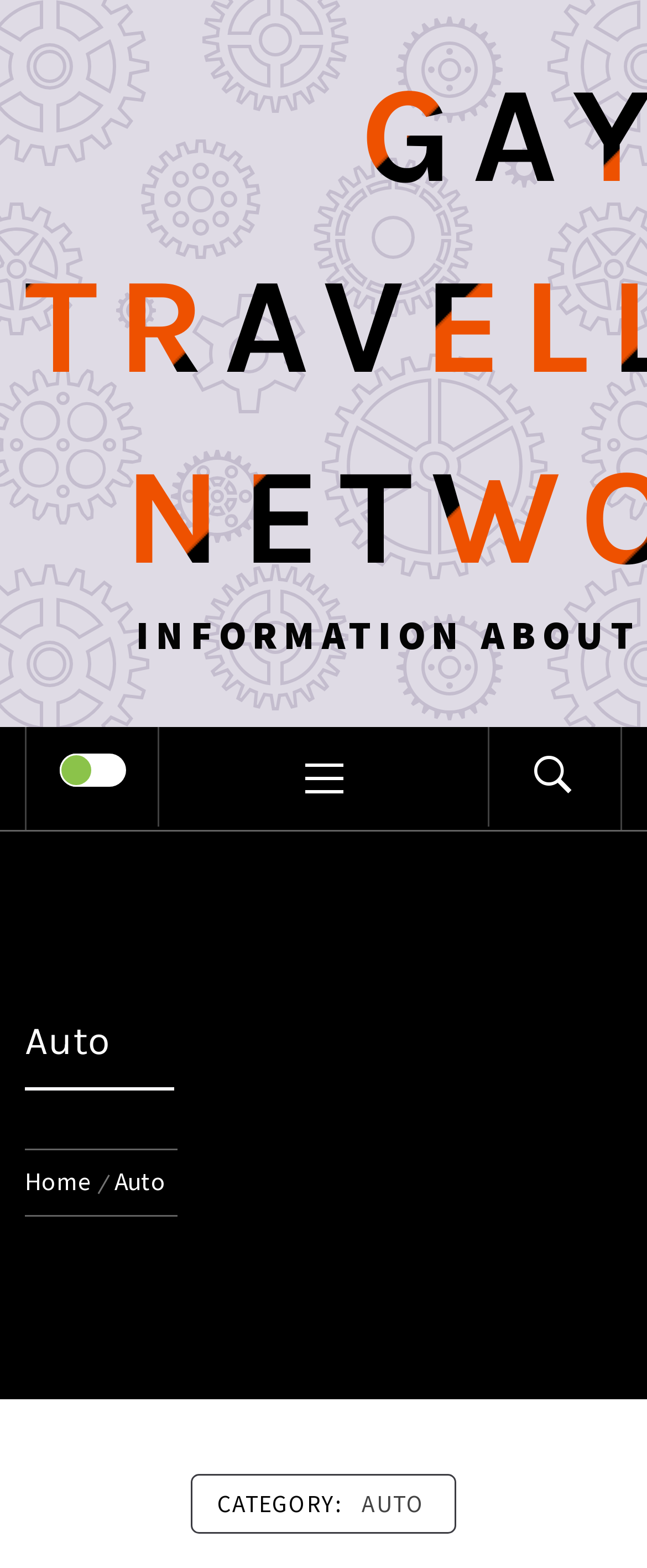What is the primary menu expanded?
Carefully analyze the image and provide a detailed answer to the question.

I looked at the link element with the text 'PRIMARY MENU' and found that its 'expanded' property is set to 'False', indicating that the primary menu is not expanded.